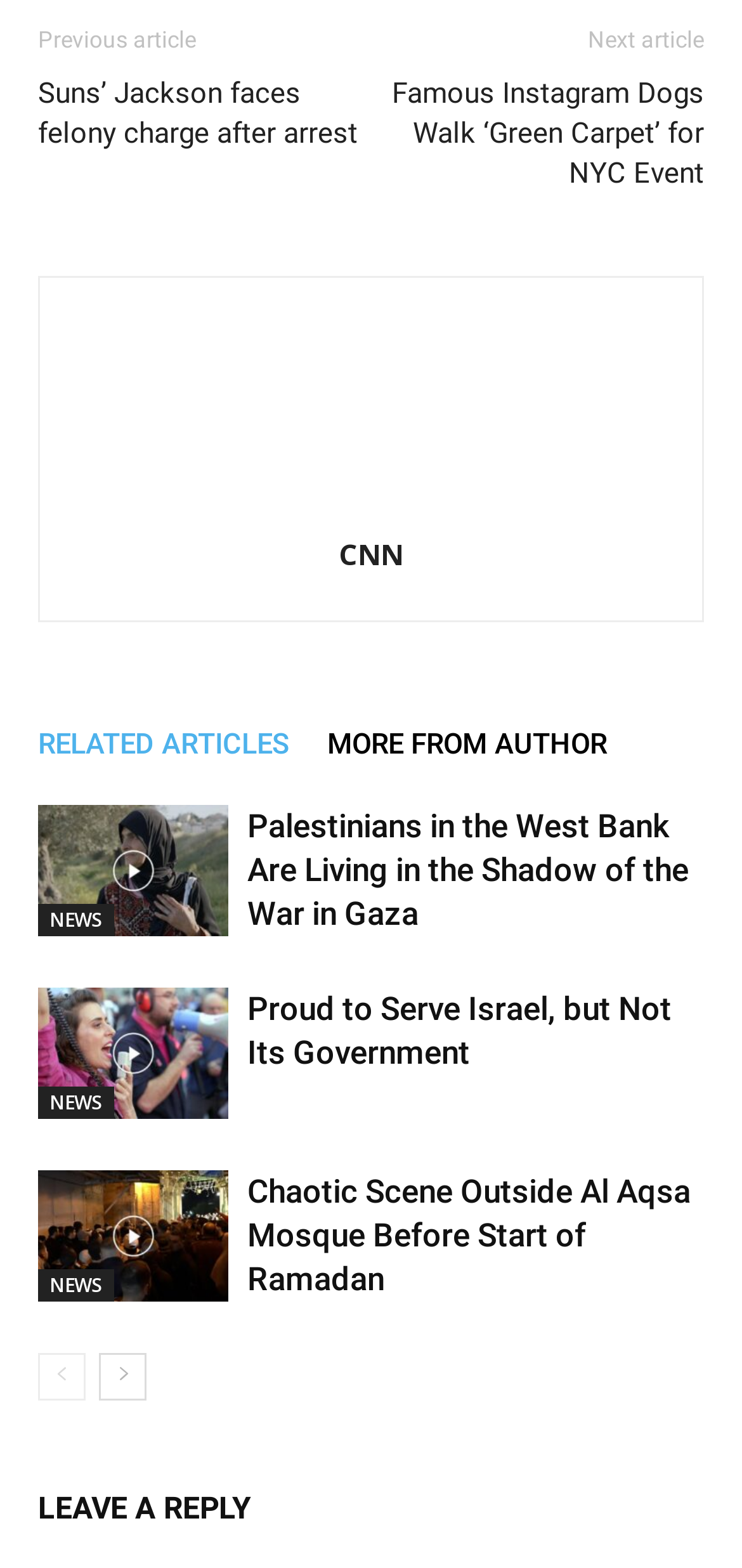What is the category of the articles on this webpage?
Provide a well-explained and detailed answer to the question.

I found the category of the articles by looking at the link elements with the text 'NEWS' which are located above each article.